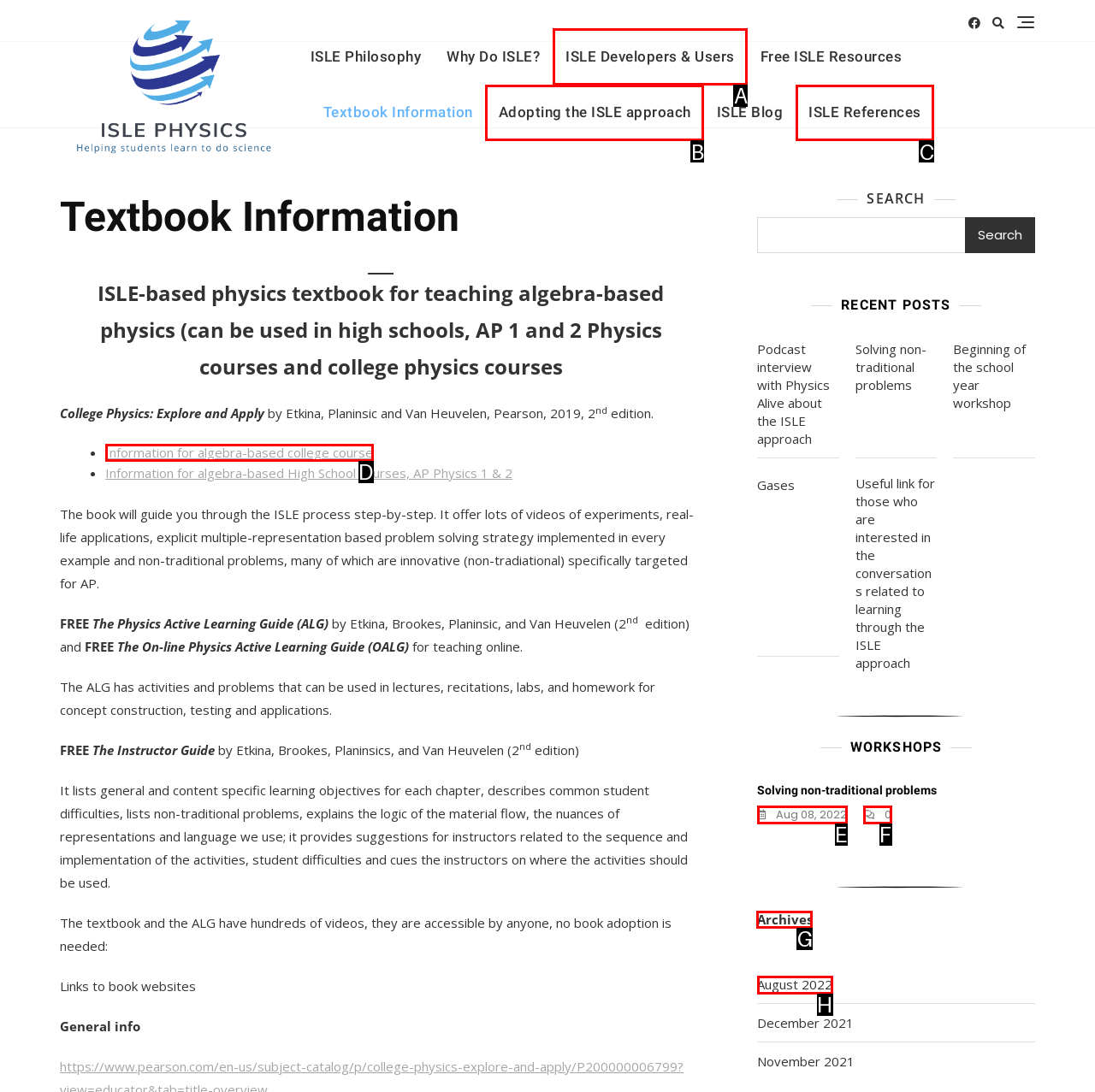Determine which element should be clicked for this task: View the 'Archives'
Answer with the letter of the selected option.

G